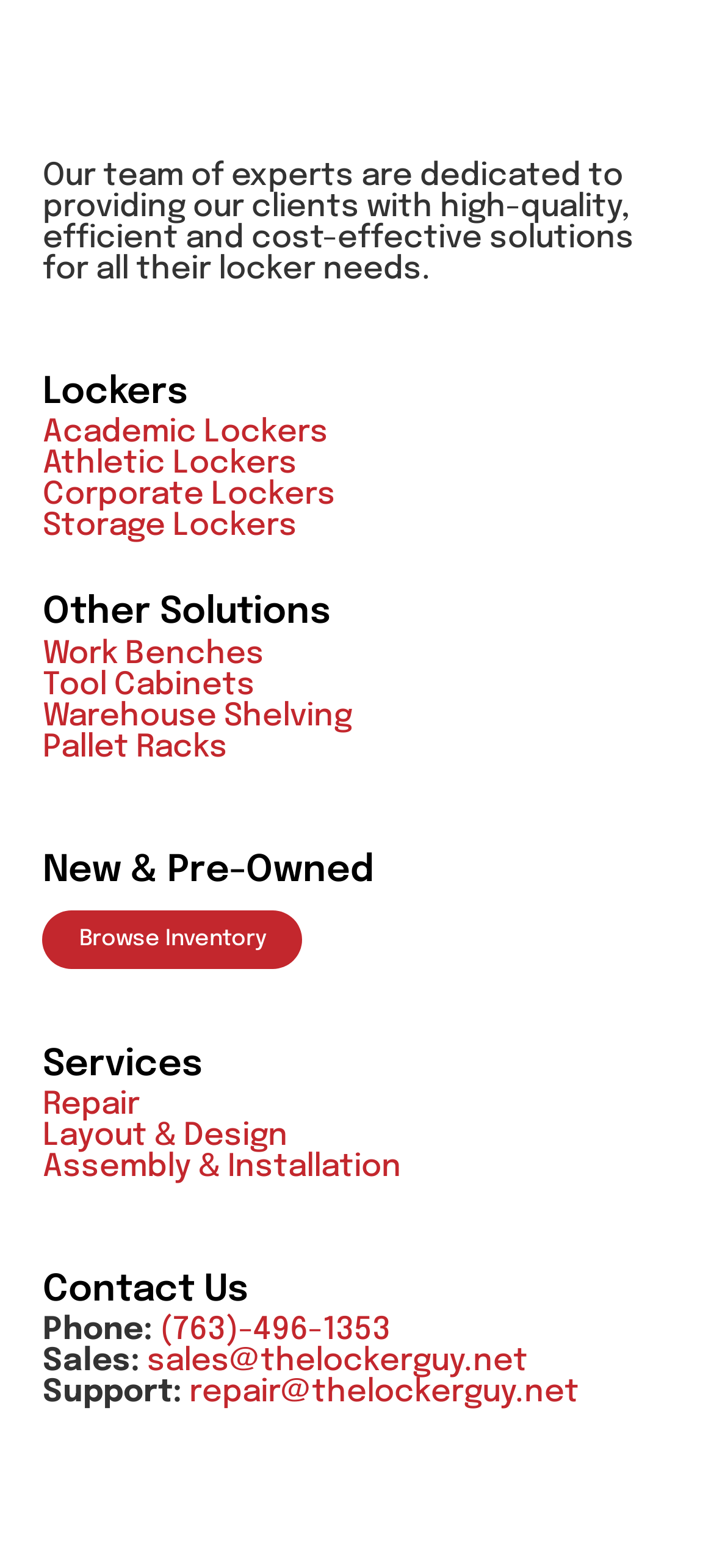Please examine the image and answer the question with a detailed explanation:
What is the phone number to contact the company?

The phone number can be found under the 'Contact Us' heading, where it is written as 'Phone:' followed by the number '(763)-496-1353'.